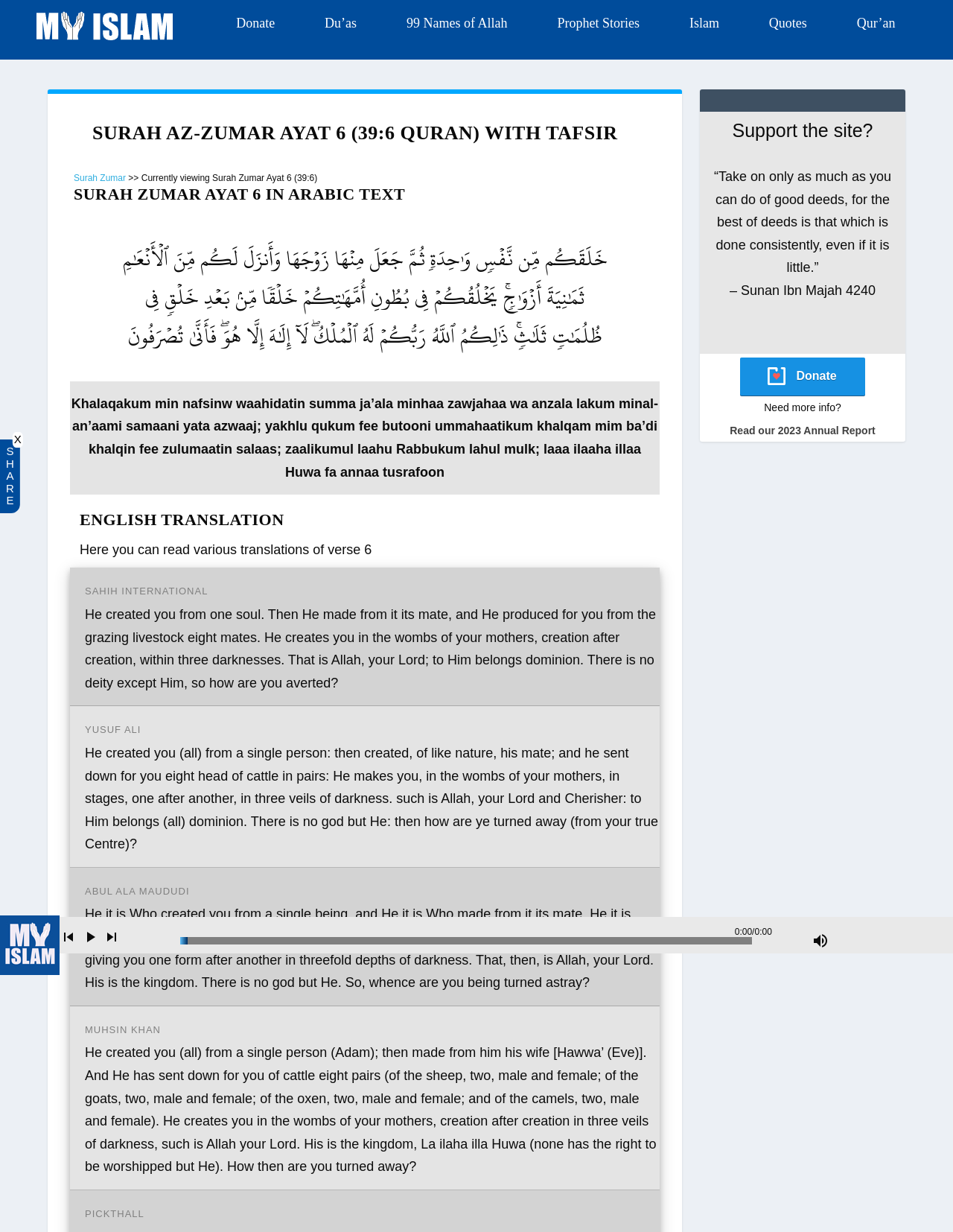Can you find and provide the main heading text of this webpage?

SURAH AZ-ZUMAR AYAT 6 (39:6 QURAN) WITH TAFSIR